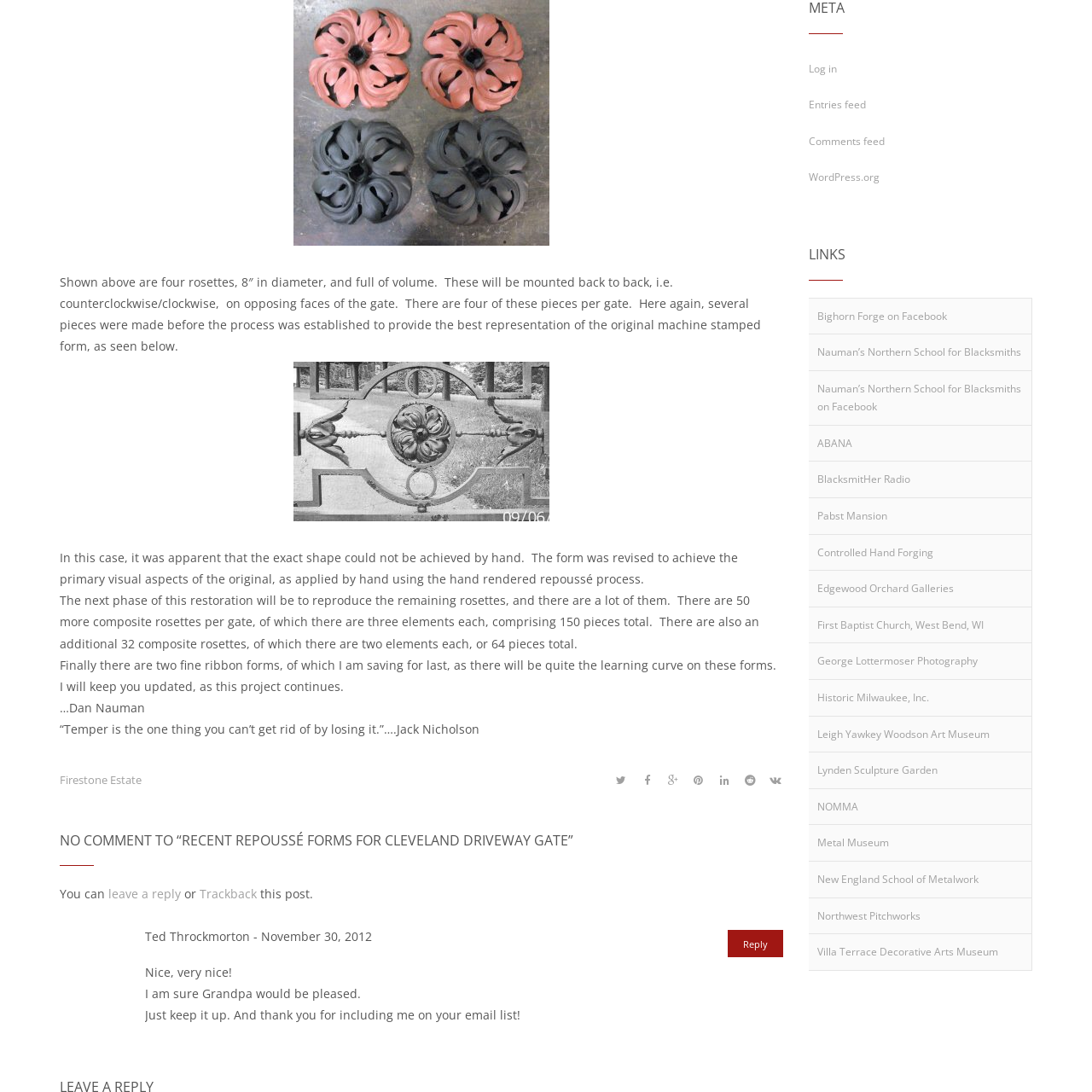Identify the bounding box coordinates of the region that needs to be clicked to carry out this instruction: "Visit the 'Bighorn Forge on Facebook' page". Provide these coordinates as four float numbers ranging from 0 to 1, i.e., [left, top, right, bottom].

[0.74, 0.273, 0.945, 0.306]